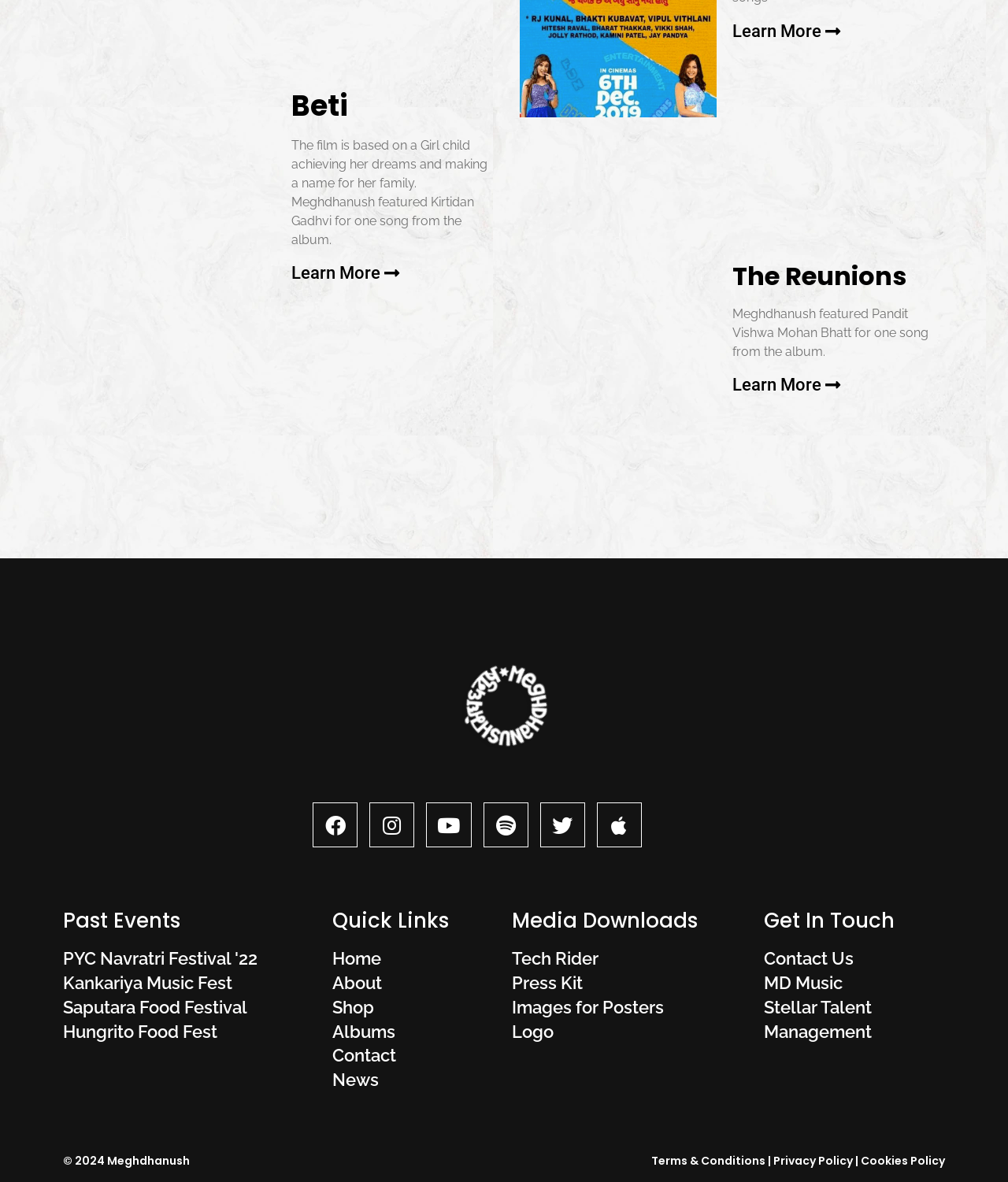What is the name of the film described on the webpage?
Using the image as a reference, give an elaborate response to the question.

The webpage has a heading 'Beti' which suggests that it is the name of a film. The static text below the heading describes the film as 'a Girl child achieving her dreams and making a name for her family'.